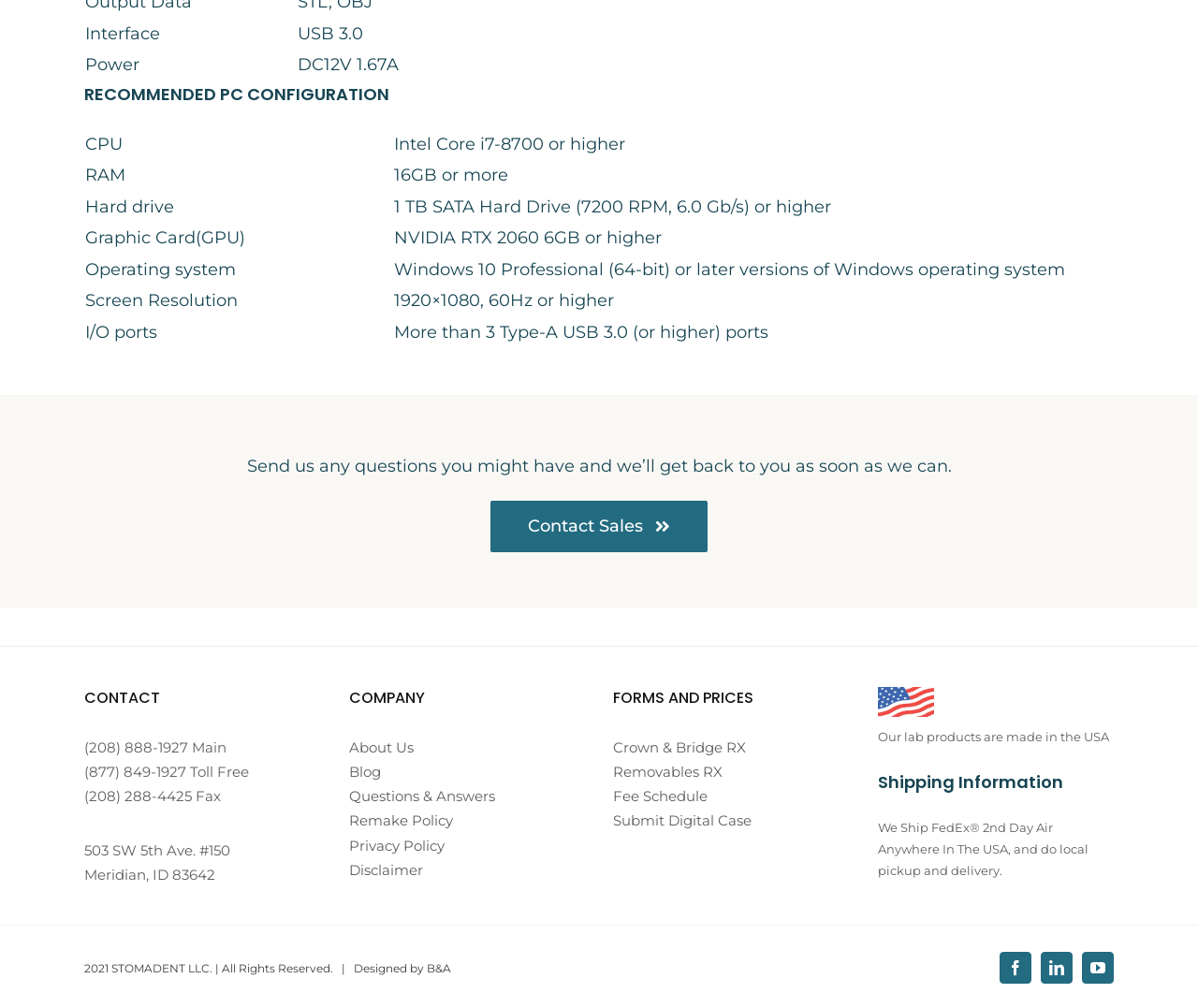Indicate the bounding box coordinates of the element that needs to be clicked to satisfy the following instruction: "Click Crown & Bridge RX". The coordinates should be four float numbers between 0 and 1, i.e., [left, top, right, bottom].

[0.512, 0.732, 0.623, 0.75]